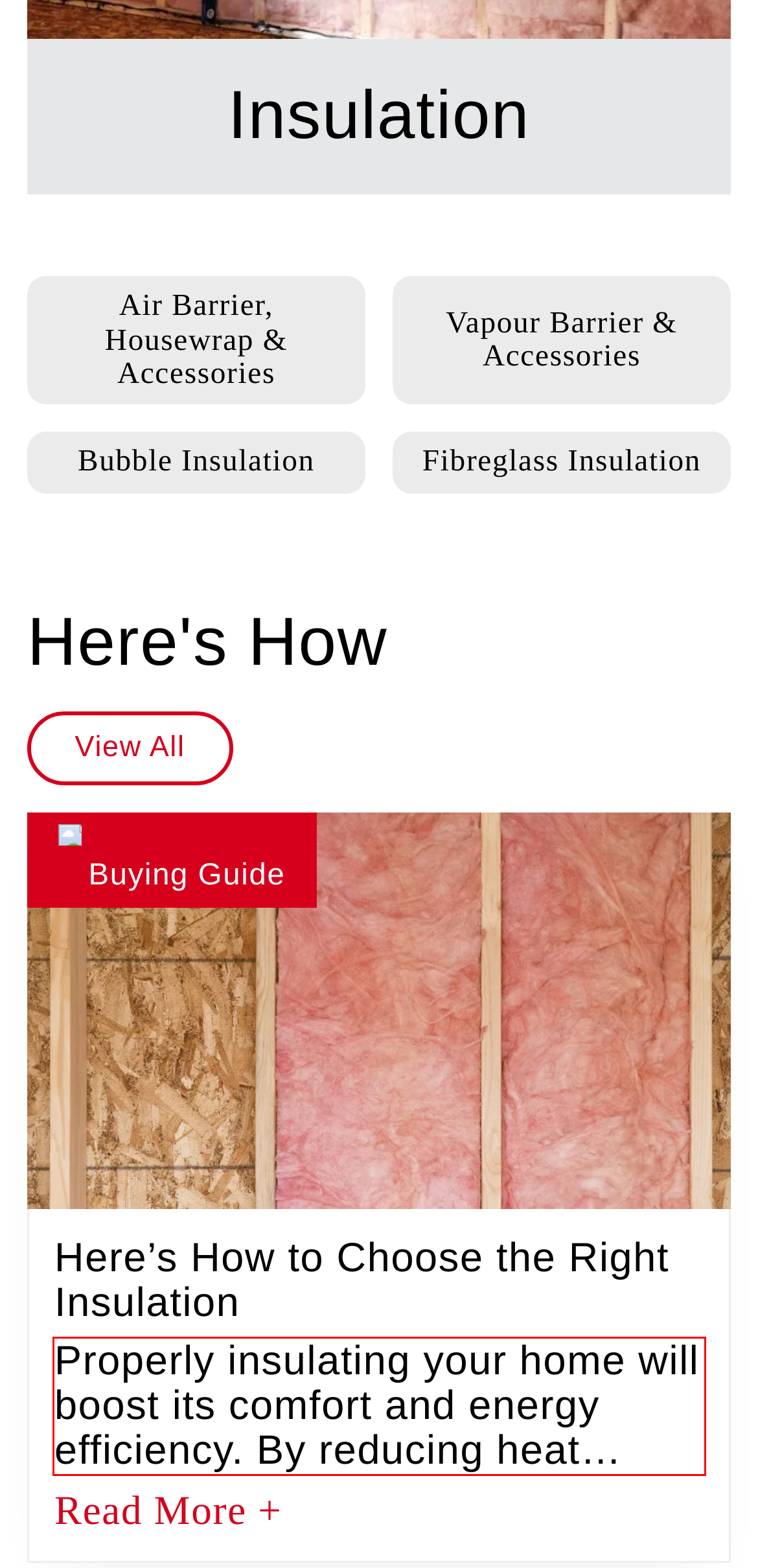You have a webpage screenshot with a red rectangle surrounding a UI element. Extract the text content from within this red bounding box.

Properly insulating your home will boost its comfort and energy efficiency. By reducing heat transfer, insulation helps your home stay cool in summer and warm in winter. This will shrink your energy bill year-round. Here’s what to look for when choosing home insulation products.